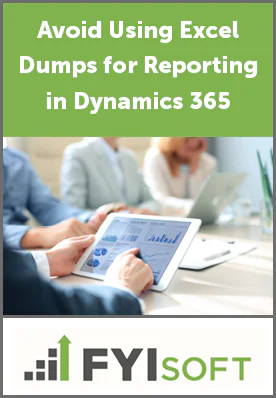Generate an elaborate caption for the image.

This image features a promotional graphic for FYIsoft, emphasizing the message "Avoid Using Excel Dumps for Reporting in Dynamics 365." It showcases a professional setting, with individuals engaged in a discussion while analyzing data on a tablet. In the bottom portion, the FYIsoft logo prominently displays, featuring a sleek design that incorporates a bar graph symbol. This graphic serves to highlight the importance of efficient reporting solutions within the Dynamics 365 platform, urging users to move beyond traditional Excel spreadsheets for better data management and insights.